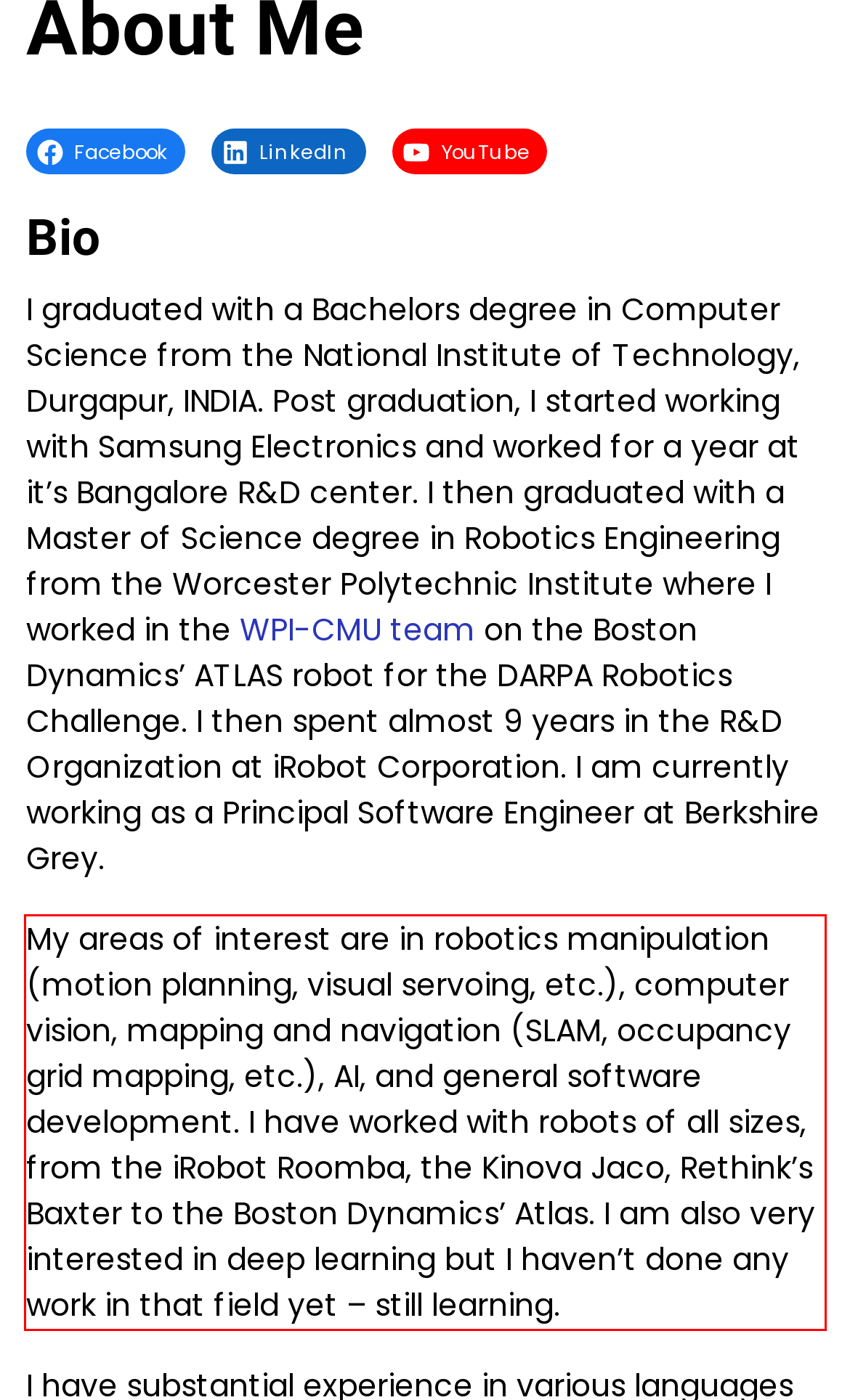Analyze the screenshot of the webpage that features a red bounding box and recognize the text content enclosed within this red bounding box.

My areas of interest are in robotics manipulation (motion planning, visual servoing, etc.), computer vision, mapping and navigation (SLAM, occupancy grid mapping, etc.), AI, and general software development. I have worked with robots of all sizes, from the iRobot Roomba, the Kinova Jaco, Rethink’s Baxter to the Boston Dynamics’ Atlas. I am also very interested in deep learning but I haven’t done any work in that field yet – still learning.